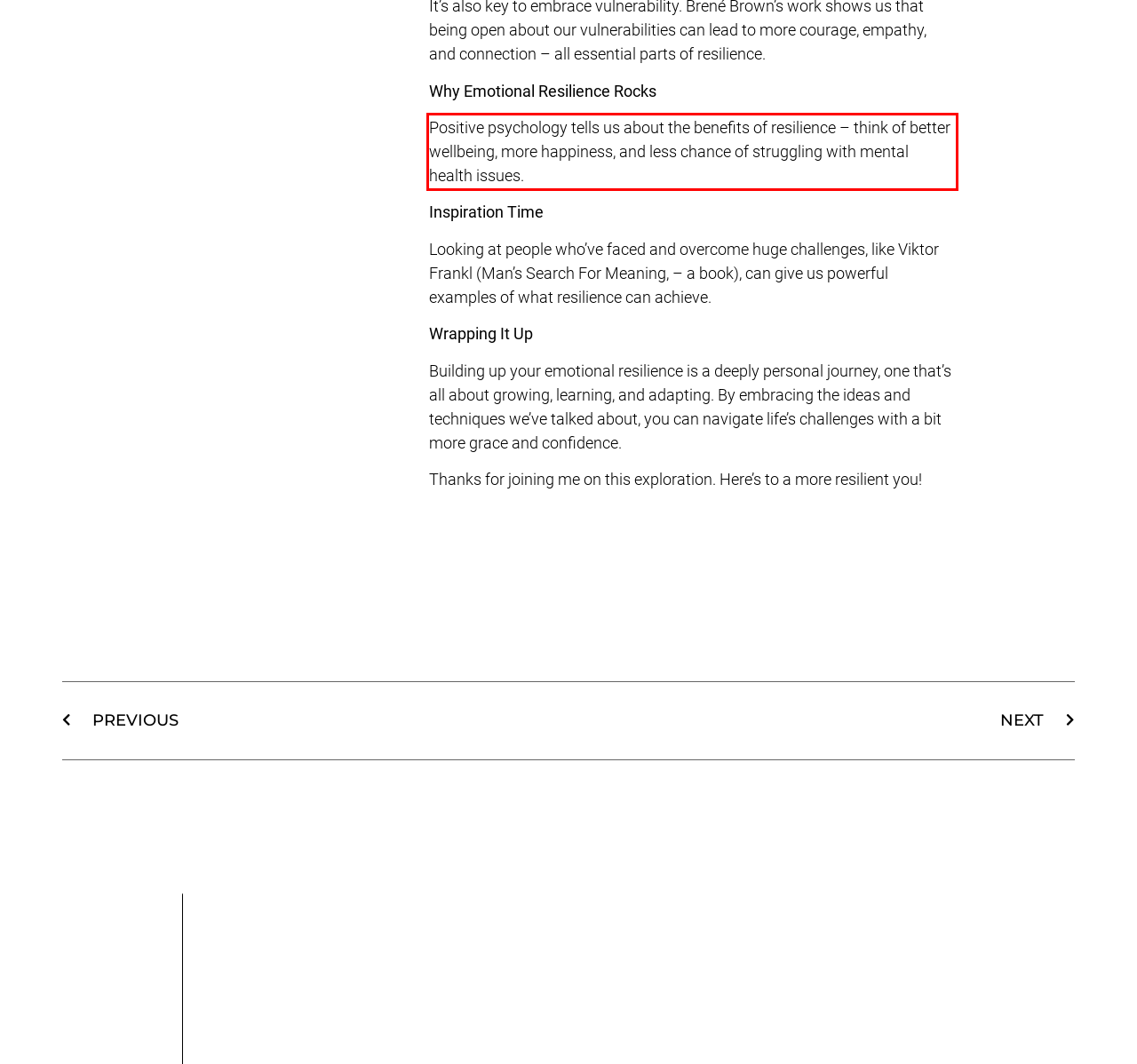Using the provided webpage screenshot, recognize the text content in the area marked by the red bounding box.

Positive psychology tells us about the benefits of resilience – think of better wellbeing, more happiness, and less chance of struggling with mental health issues.